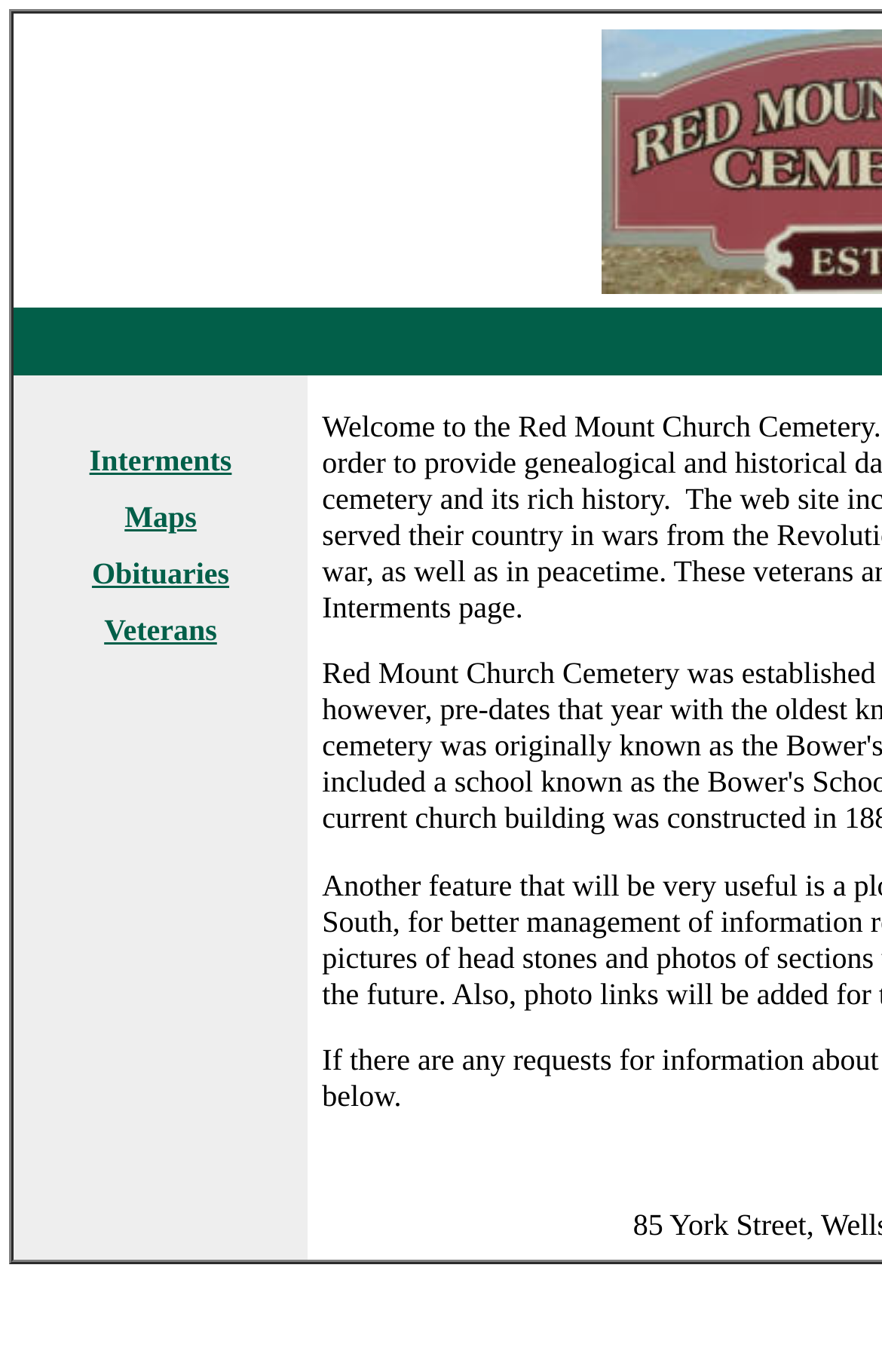Provide a brief response to the question using a single word or phrase: 
What is the first option in the table?

Interments